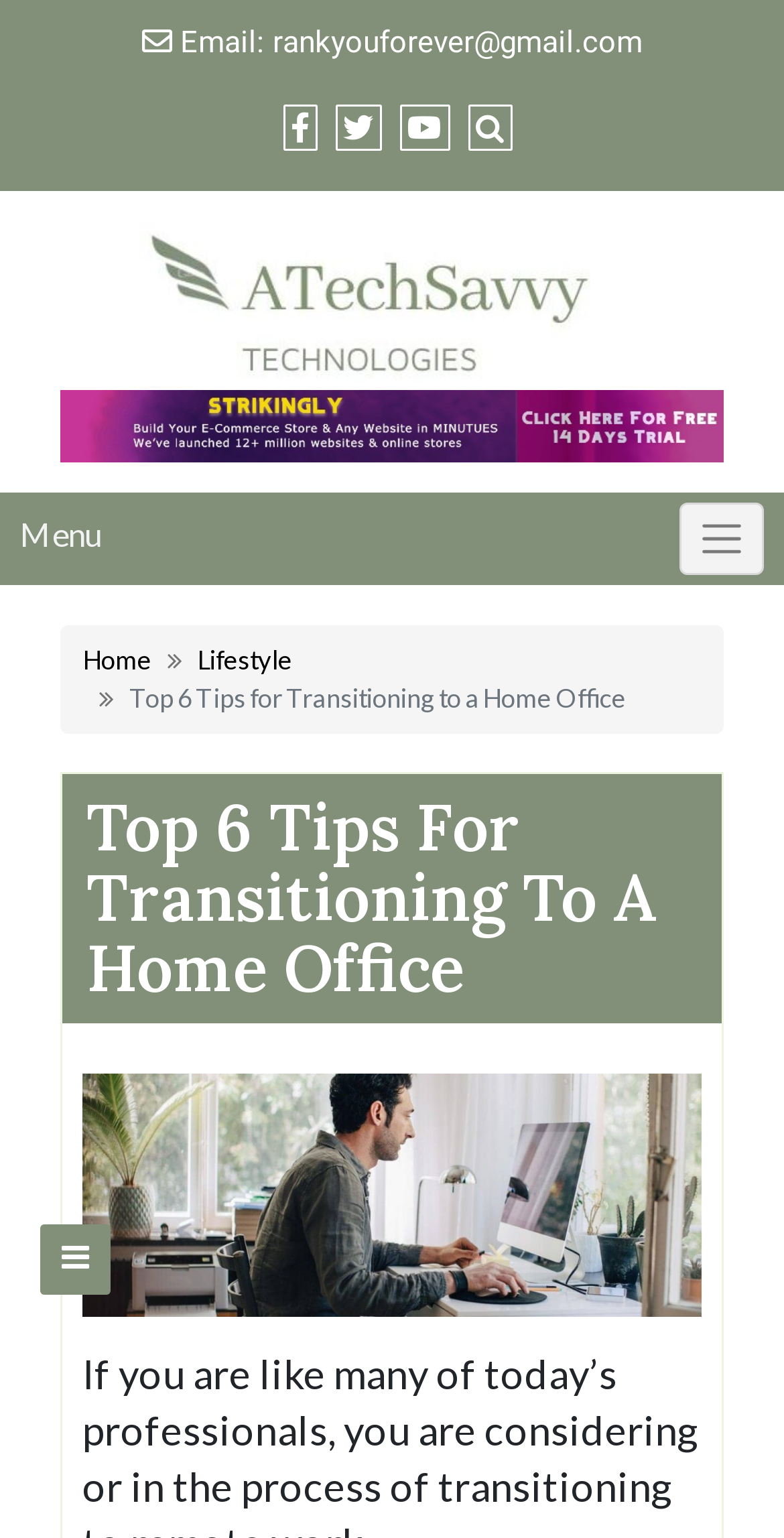How many social media links are there?
Look at the image and respond with a one-word or short phrase answer.

4